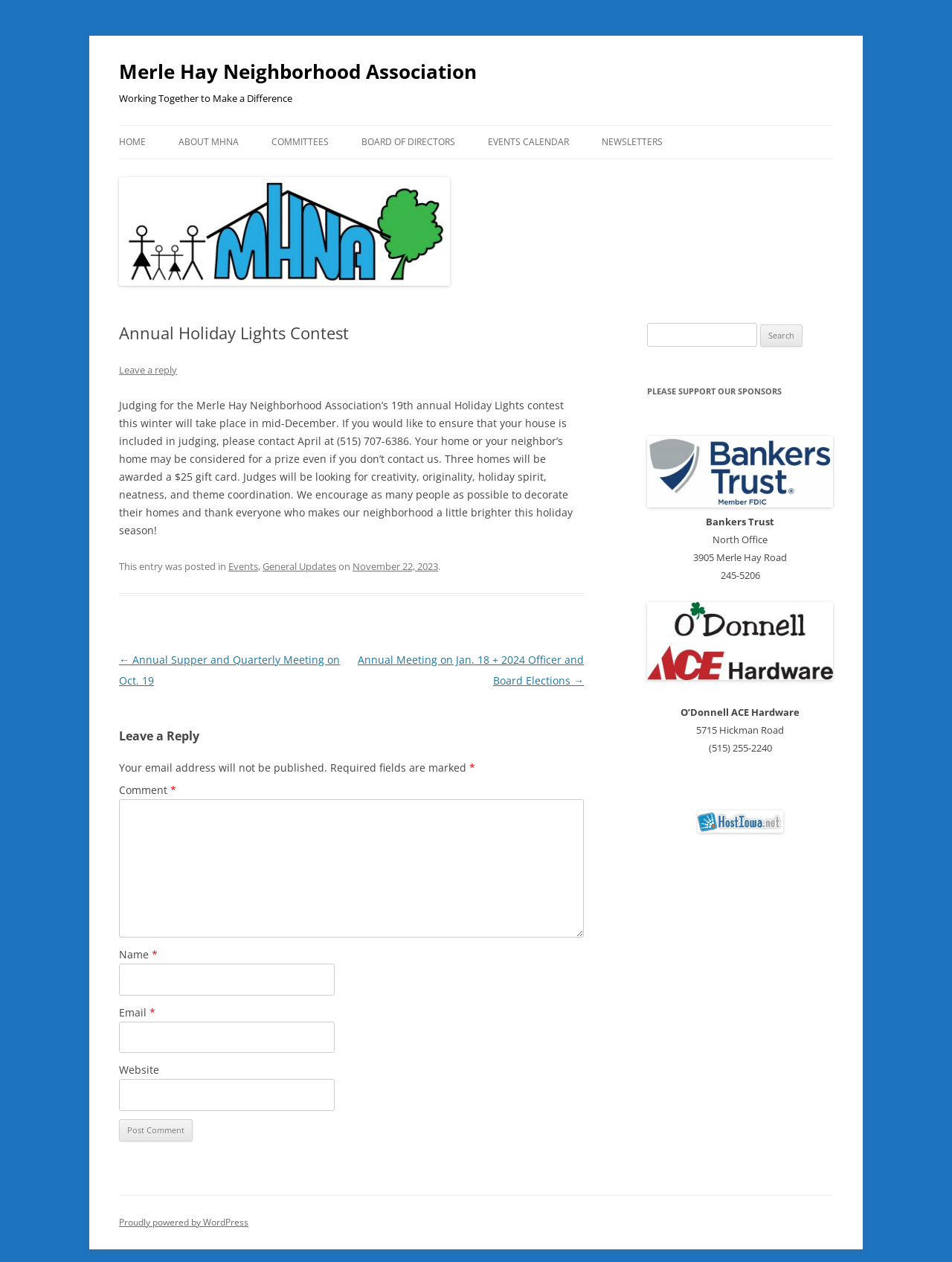Find the bounding box coordinates of the element's region that should be clicked in order to follow the given instruction: "Click the HOME link". The coordinates should consist of four float numbers between 0 and 1, i.e., [left, top, right, bottom].

[0.125, 0.1, 0.153, 0.126]